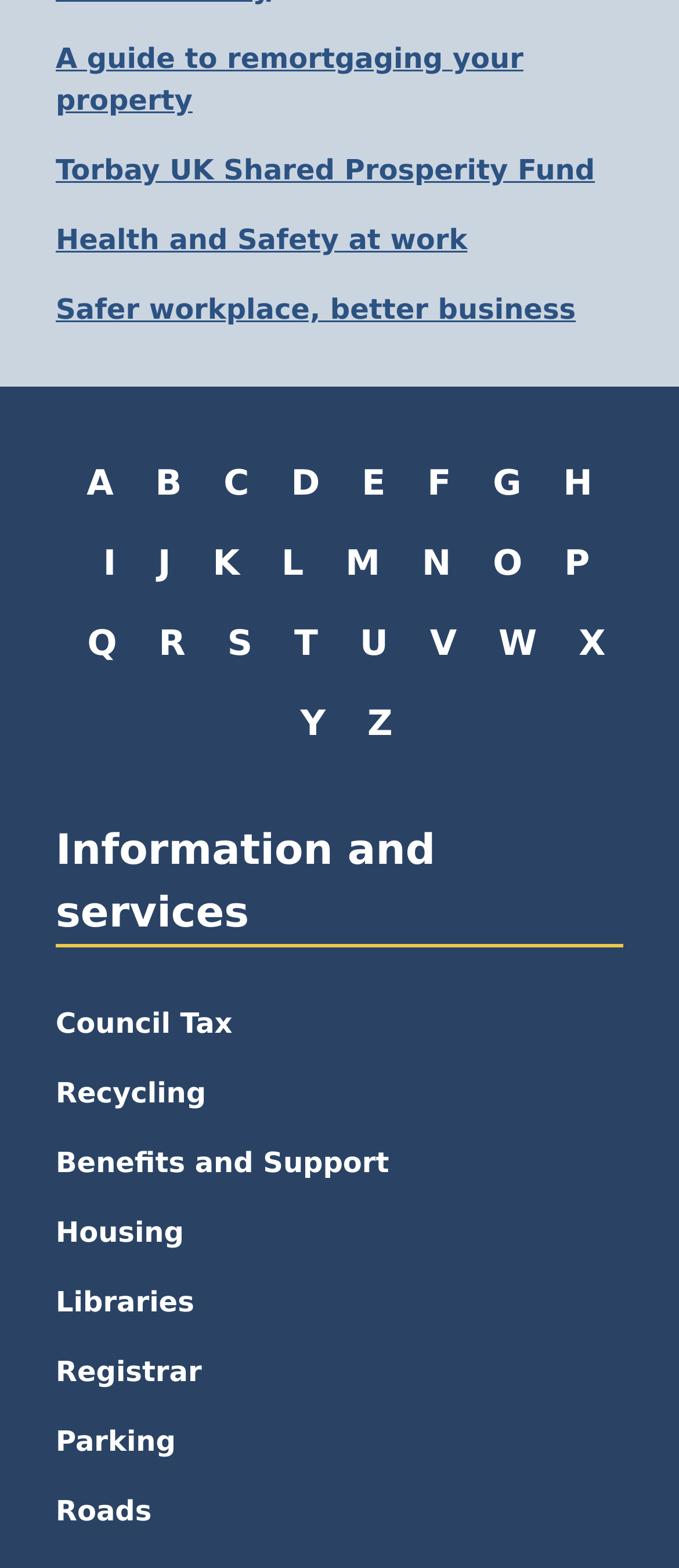Locate the bounding box coordinates of the area you need to click to fulfill this instruction: 'Select 'Council Tax''. The coordinates must be in the form of four float numbers ranging from 0 to 1: [left, top, right, bottom].

[0.082, 0.64, 0.342, 0.666]